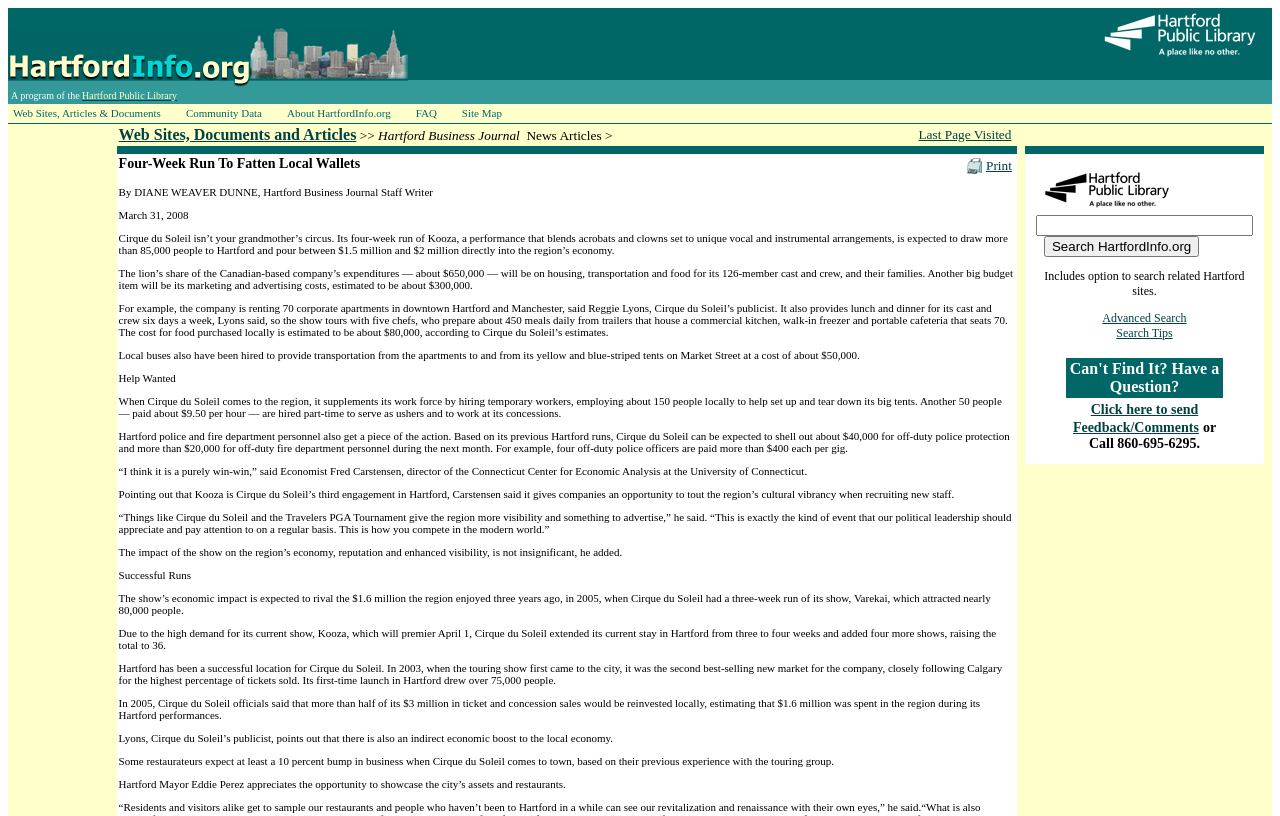Analyze the image and deliver a detailed answer to the question: What is the estimated economic impact of the Cirque du Soleil show on the region?

The article estimates that the Cirque du Soleil show will have an economic impact of between $1.5 million and $2 million on the region.